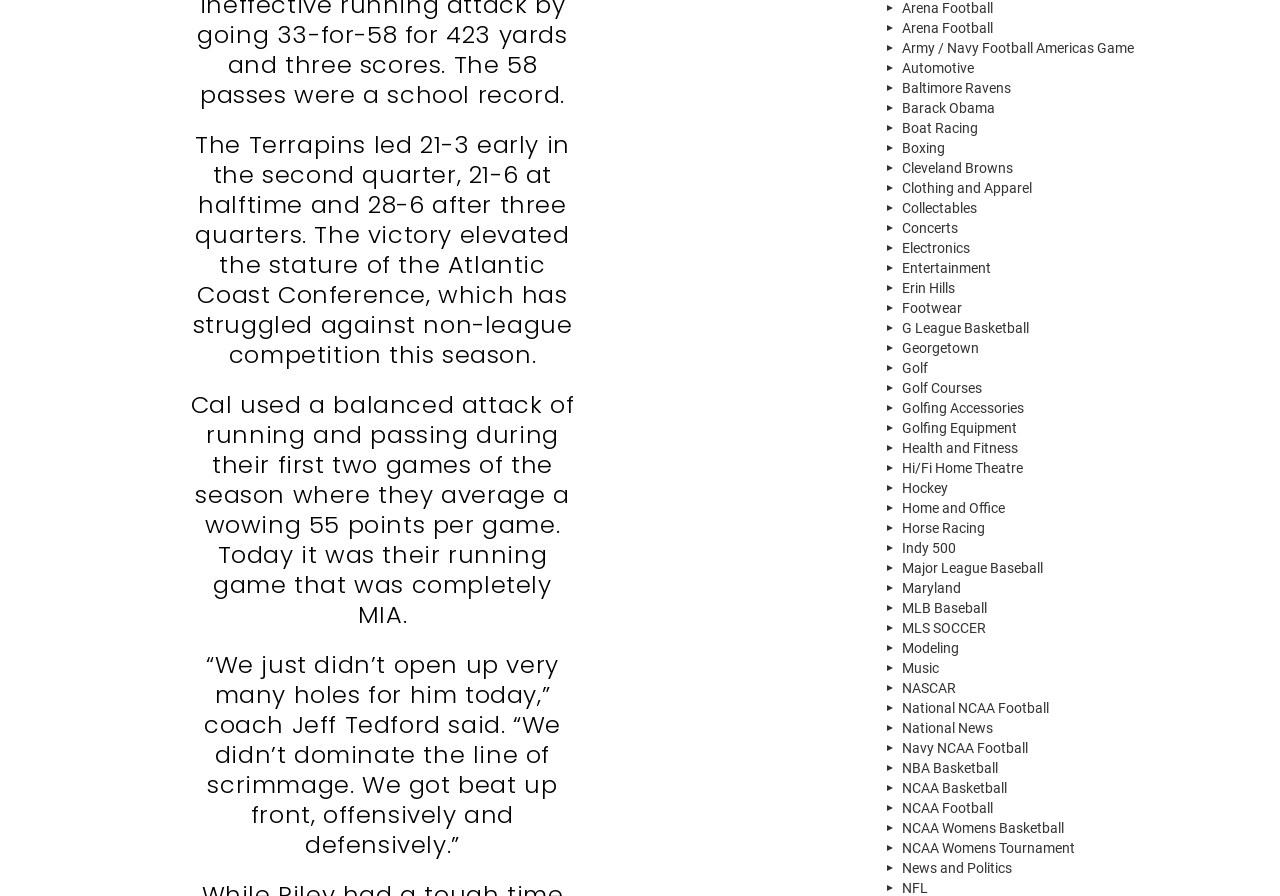Provide the bounding box coordinates for the UI element that is described by this text: "Modeling". The coordinates should be in the form of four float numbers between 0 and 1: [left, top, right, bottom].

[0.689, 0.712, 0.95, 0.734]